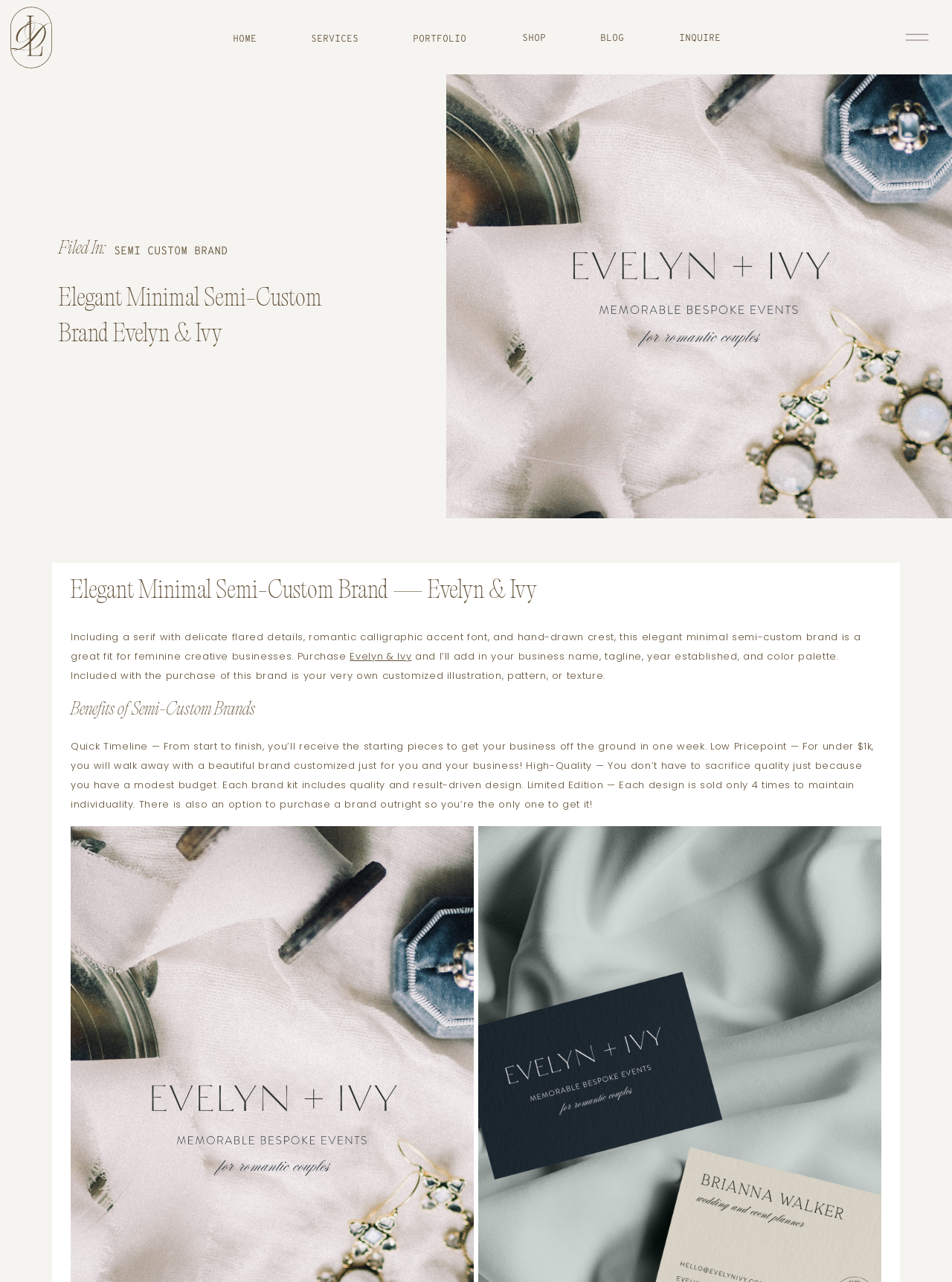Give a one-word or one-phrase response to the question: 
How many links are in the navigation menu?

6